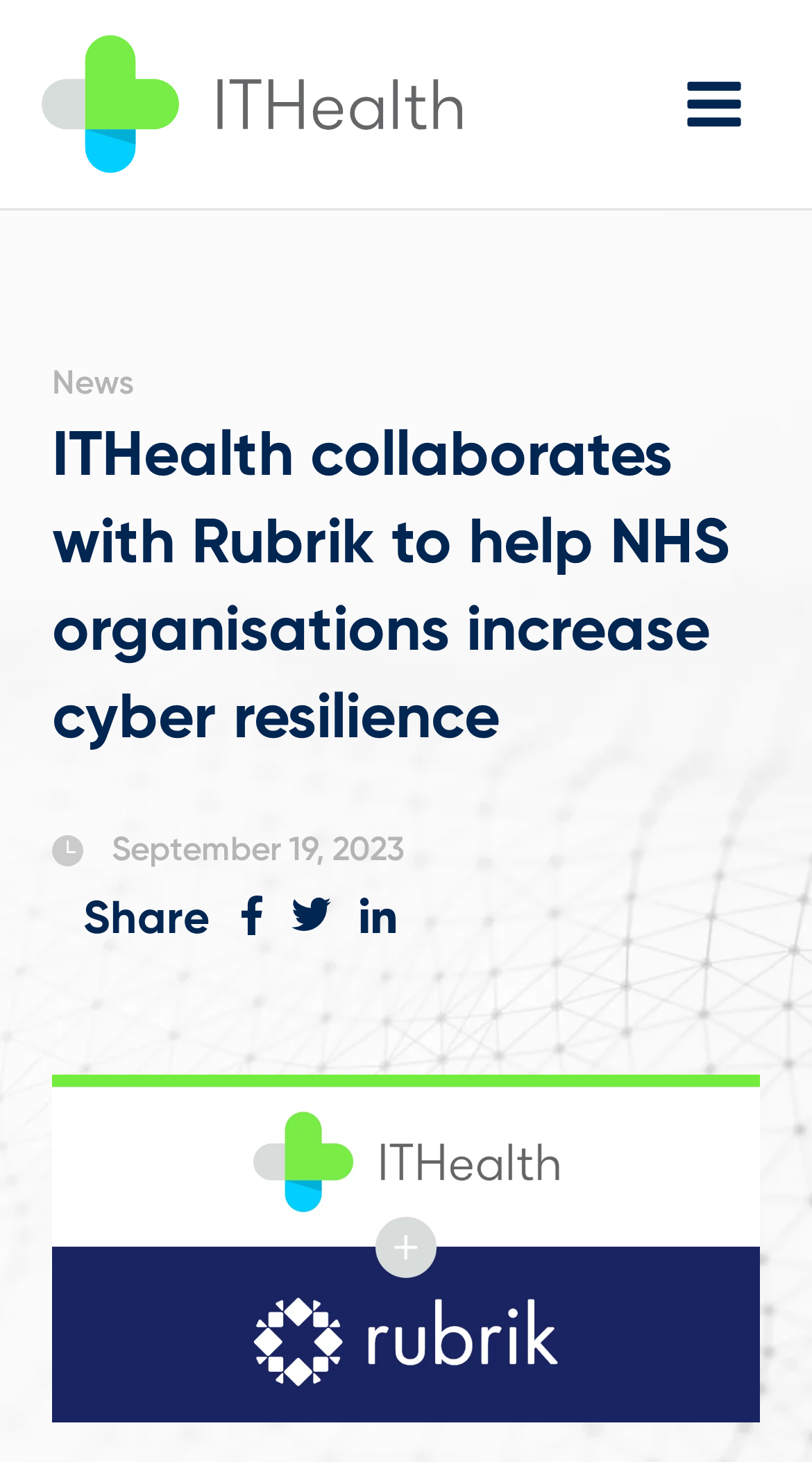How many social media sharing options are available?
Use the image to answer the question with a single word or phrase.

3